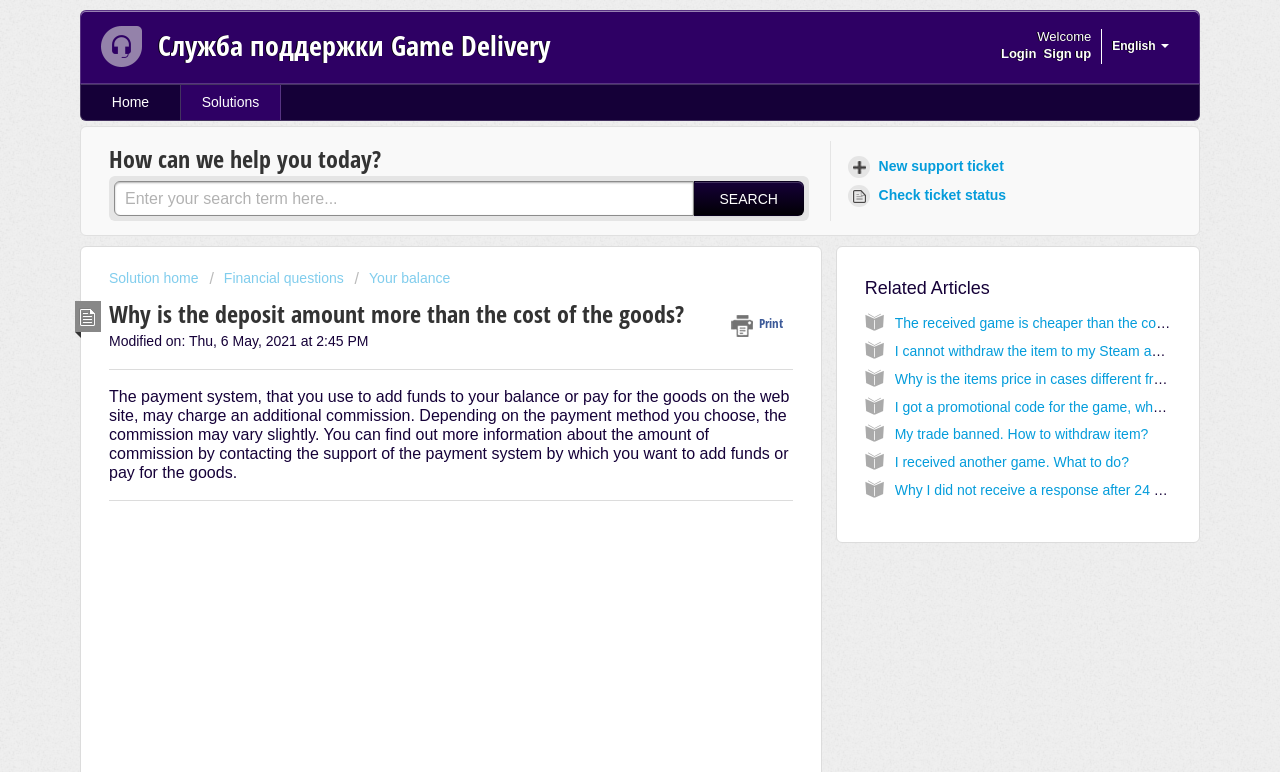Give a concise answer using one word or a phrase to the following question:
What are the related articles about?

Game delivery issues